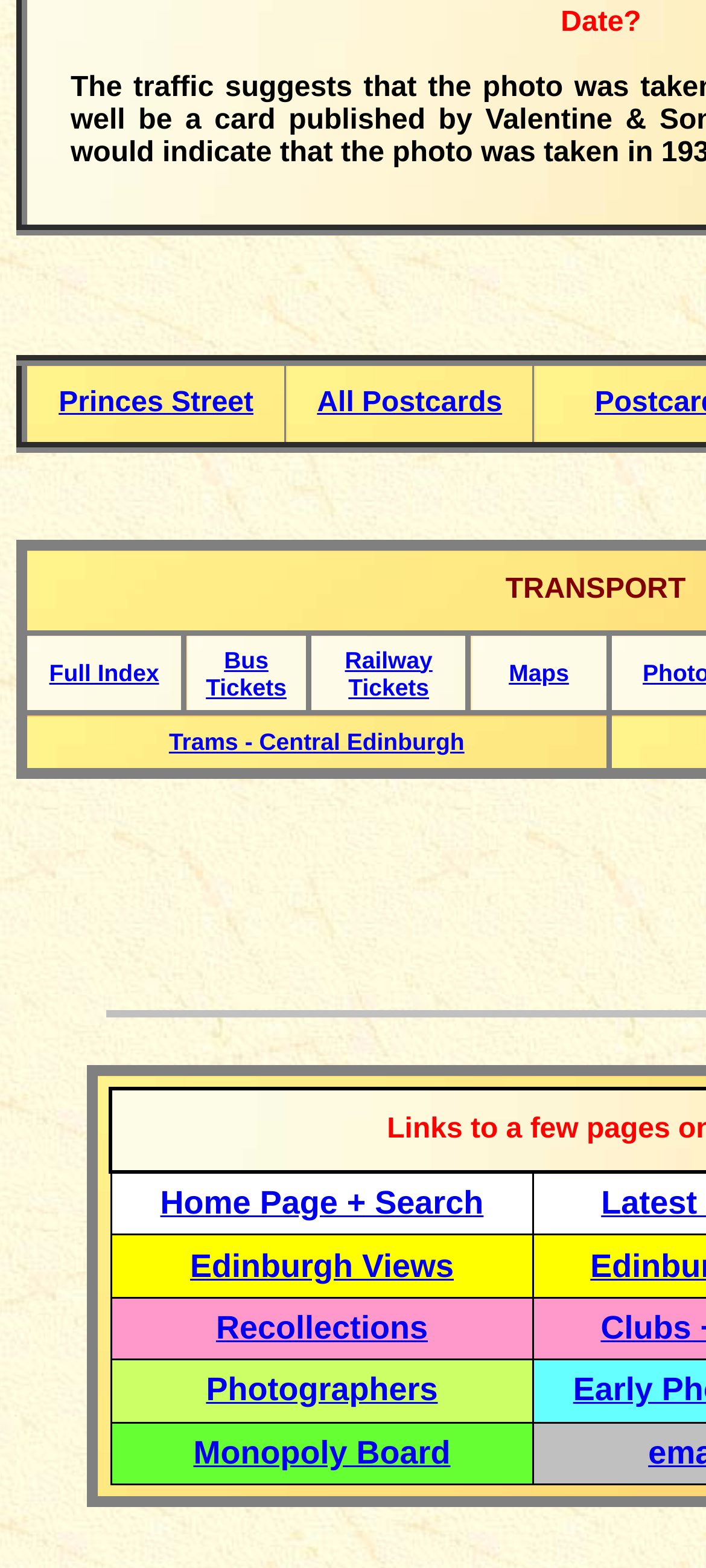What is the first postcard category?
Based on the visual content, answer with a single word or a brief phrase.

Princes Street